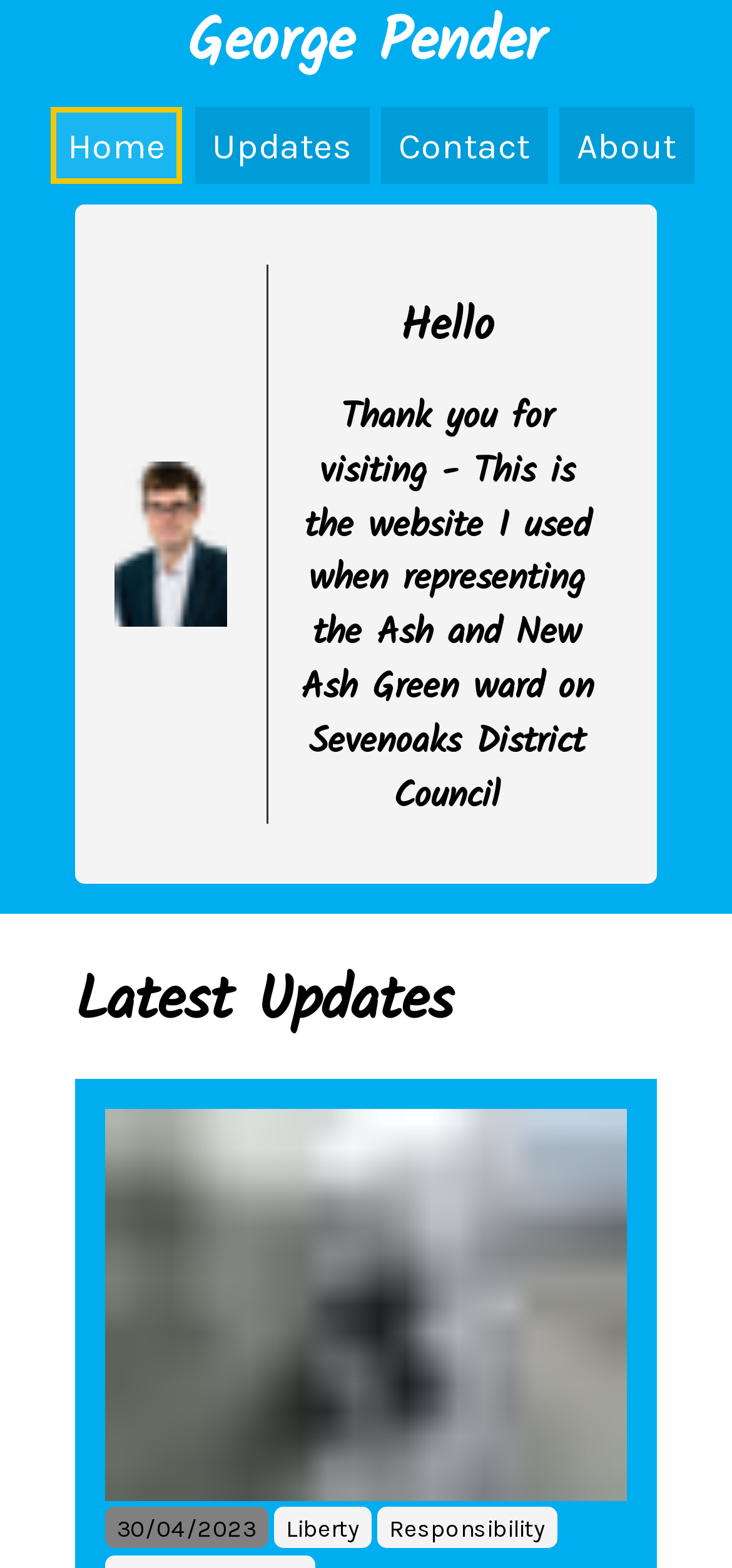Is there a portrait image on the webpage?
Based on the screenshot, give a detailed explanation to answer the question.

There is an image element with the description 'George Pender New Portrait' which suggests that it is a portrait image of George Pender.